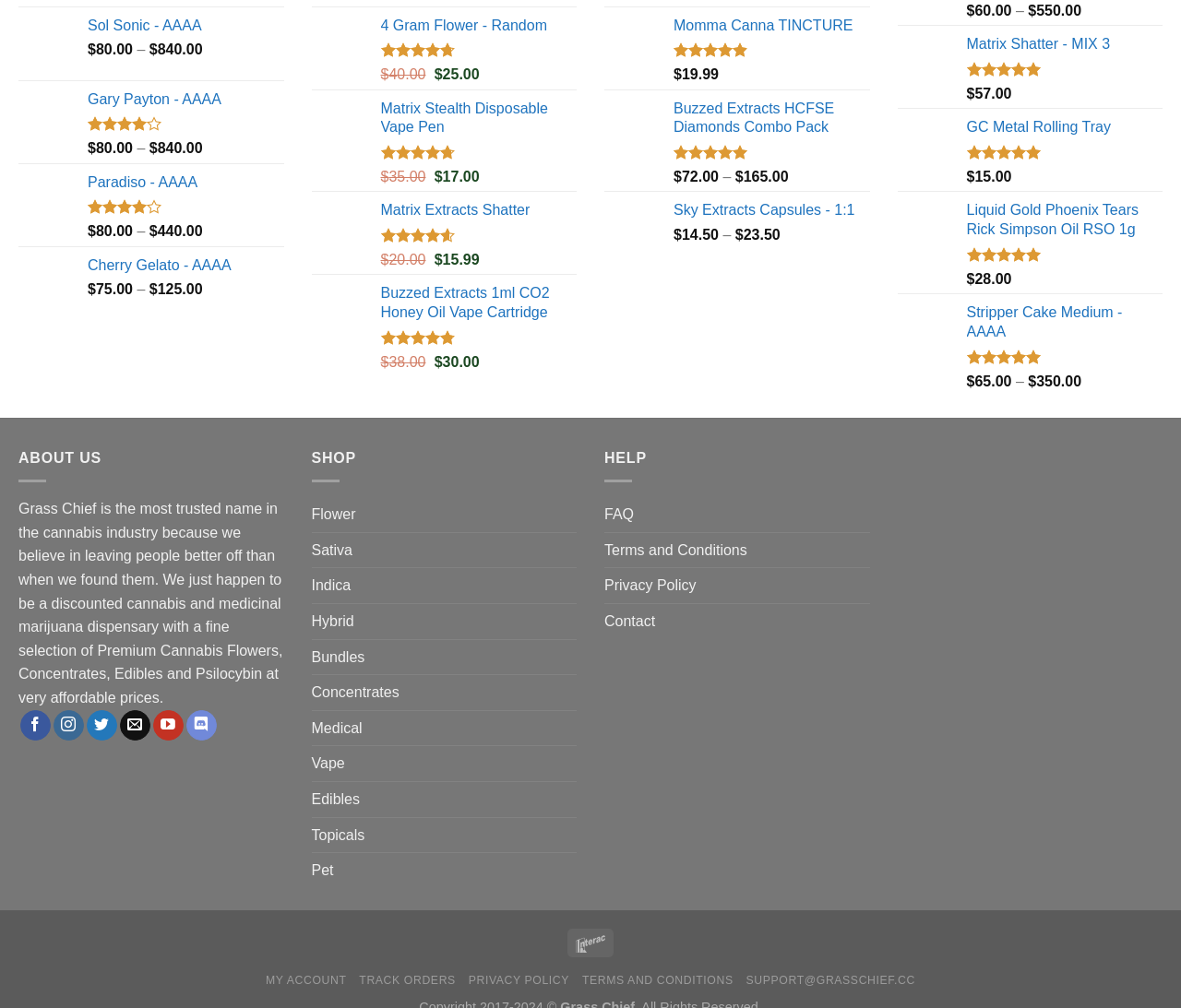Please identify the bounding box coordinates of the element on the webpage that should be clicked to follow this instruction: "Click on Sol Sonic - AAAA link". The bounding box coordinates should be given as four float numbers between 0 and 1, formatted as [left, top, right, bottom].

[0.074, 0.016, 0.24, 0.035]